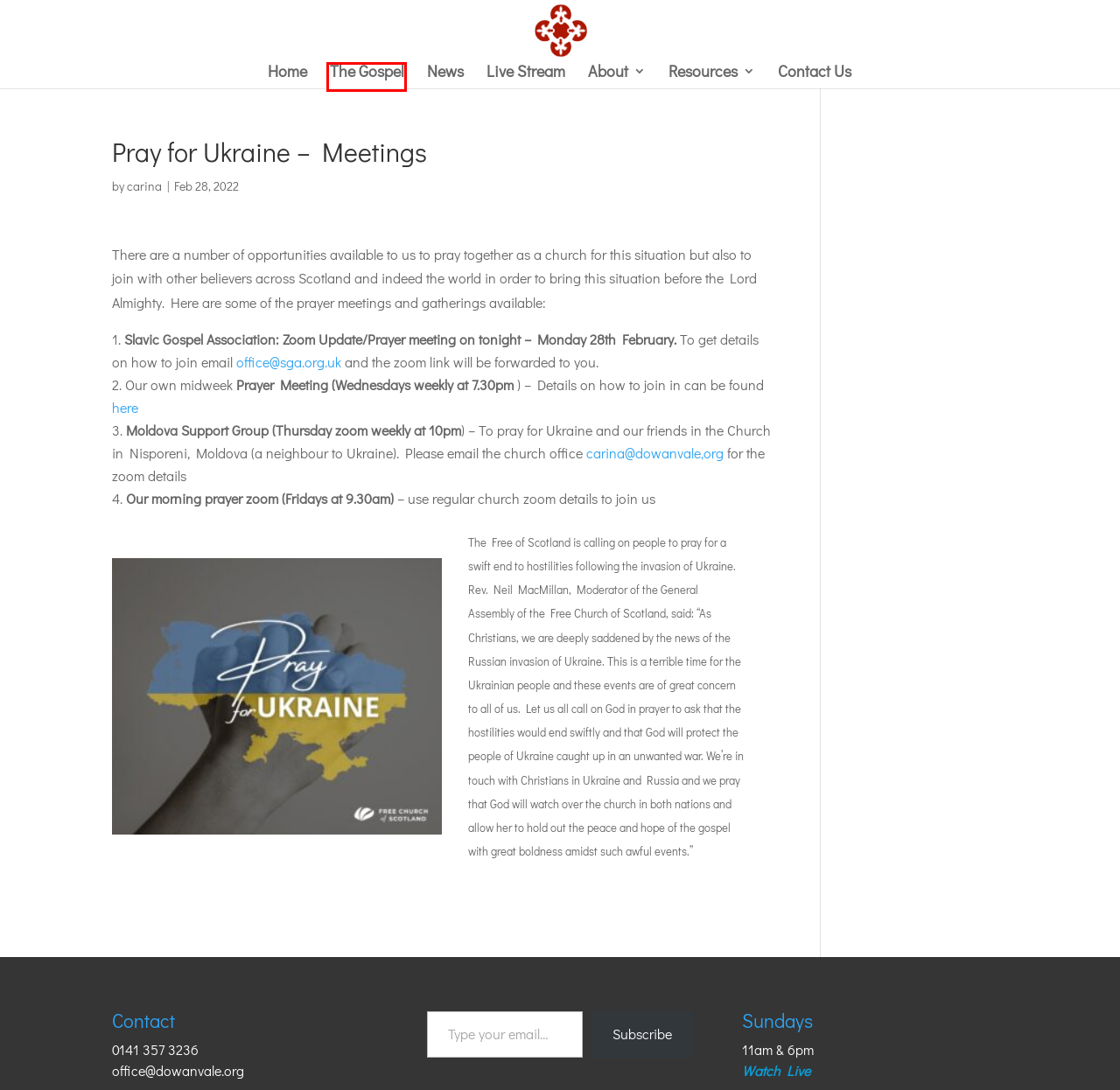Given a webpage screenshot with a red bounding box around a particular element, identify the best description of the new webpage that will appear after clicking on the element inside the red bounding box. Here are the candidates:
A. Contact / Find Us - Dowanvale Free Church of Scotland
B. The Gospel - Dowanvale Free Church of Scotland
C. Live Stream - Dowanvale Free Church of Scotland
D. Prayer Meeting - Zoom Details - Dowanvale Free Church of Scotland
E. News - Dowanvale Free Church of Scotland
F. carina, Author at Dowanvale Free Church of Scotland
G. About - Dowanvale Free Church of Scotland
H. Home - Dowanvale Free Church of Scotland

B